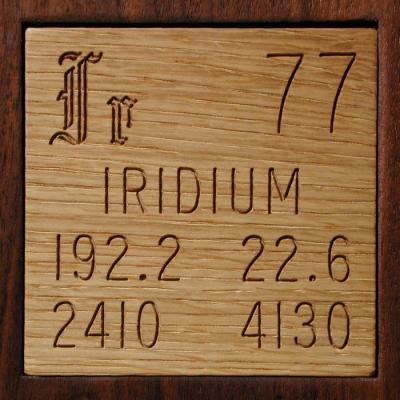What is the material of the plaque?
Based on the screenshot, provide a one-word or short-phrase response.

Wood